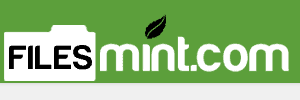What style is the logo designed in?
We need a detailed and exhaustive answer to the question. Please elaborate.

The logo of FILESmint.com is designed in a modern and clean style, which reflects the website's focus on providing downloadable content, possibly including software or applications, in a reliable and user-friendly manner. The modern design suggests a cutting-edge approach to digital file sharing and management.